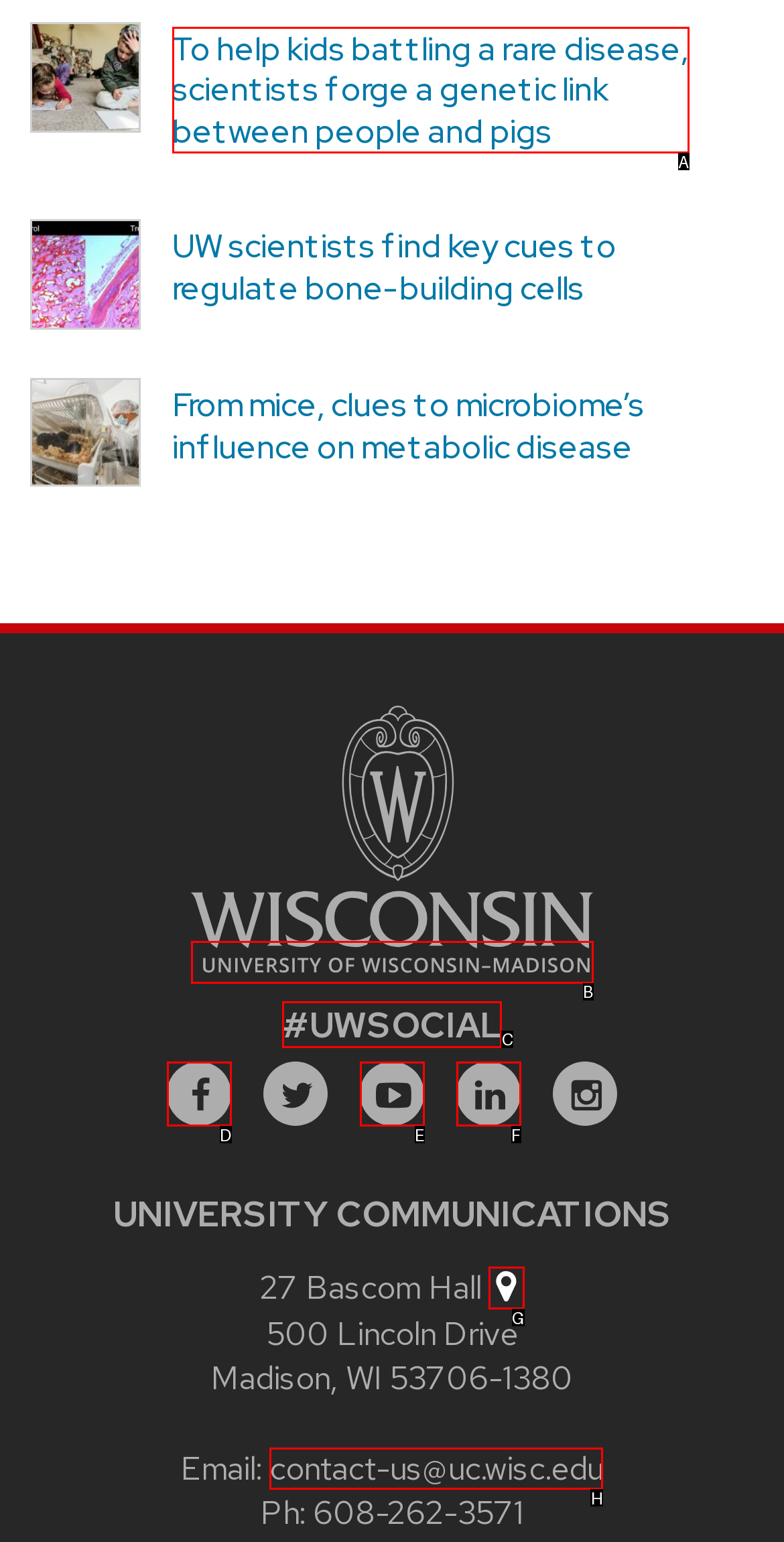Determine which HTML element should be clicked to carry out the following task: Send an email to the university Respond with the letter of the appropriate option.

H